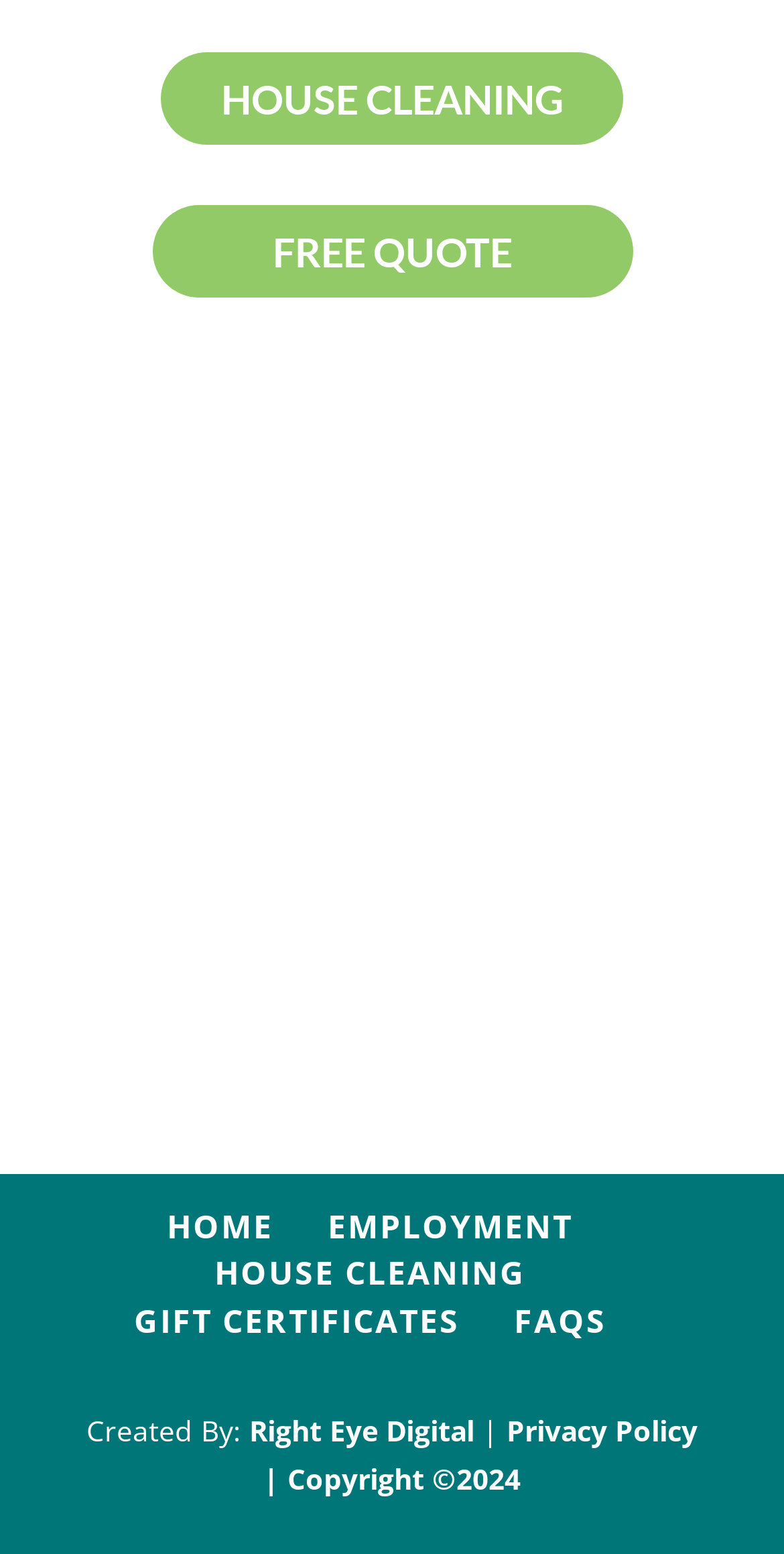By analyzing the image, answer the following question with a detailed response: What is the email address of Sean?

I found the email address by looking at the link element with the text 'sean@vibrantcleaningmedina.com' which is located at the top section of the webpage, below the heading 'Contact Vibrant Cleaning'.